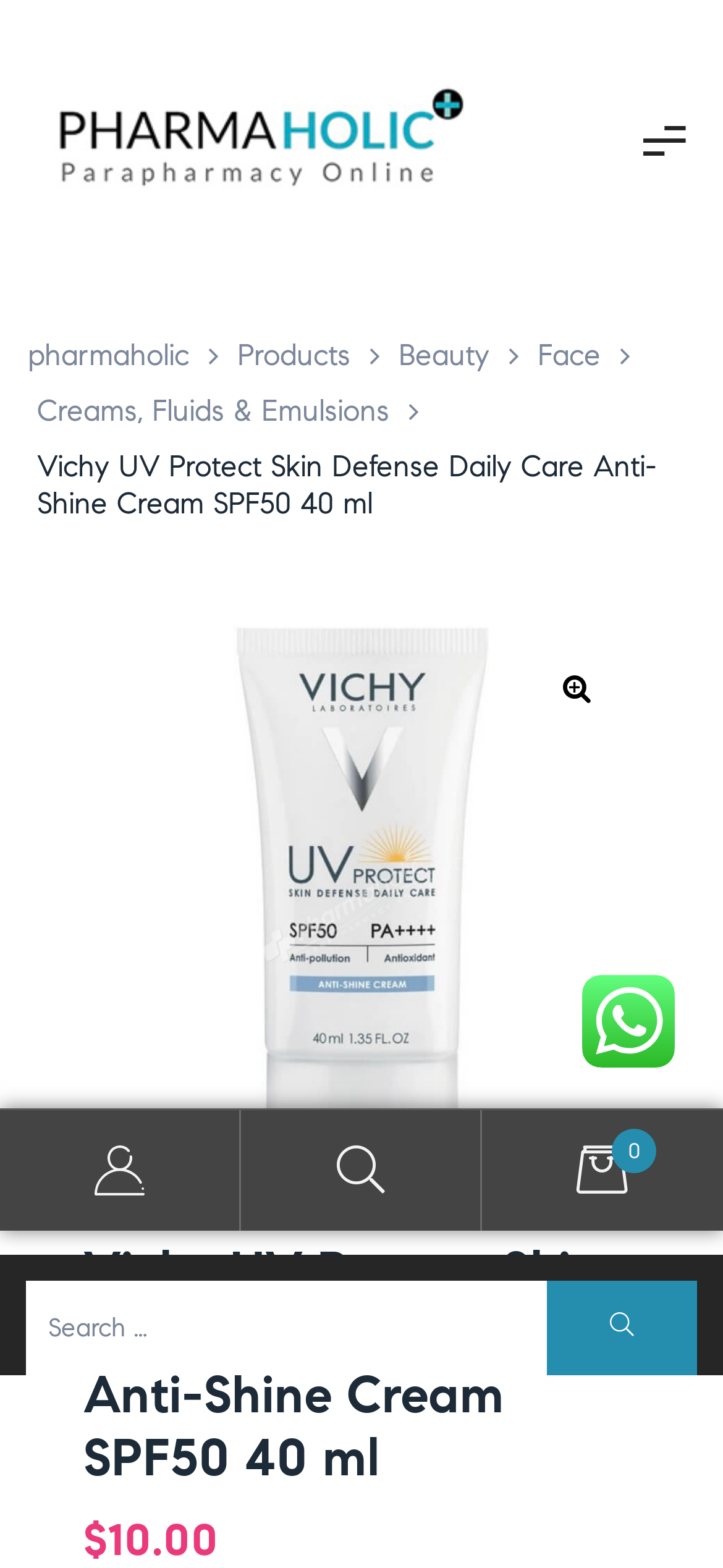Find the bounding box coordinates of the clickable region needed to perform the following instruction: "Search for a product". The coordinates should be provided as four float numbers between 0 and 1, i.e., [left, top, right, bottom].

[0.036, 0.816, 0.964, 0.877]